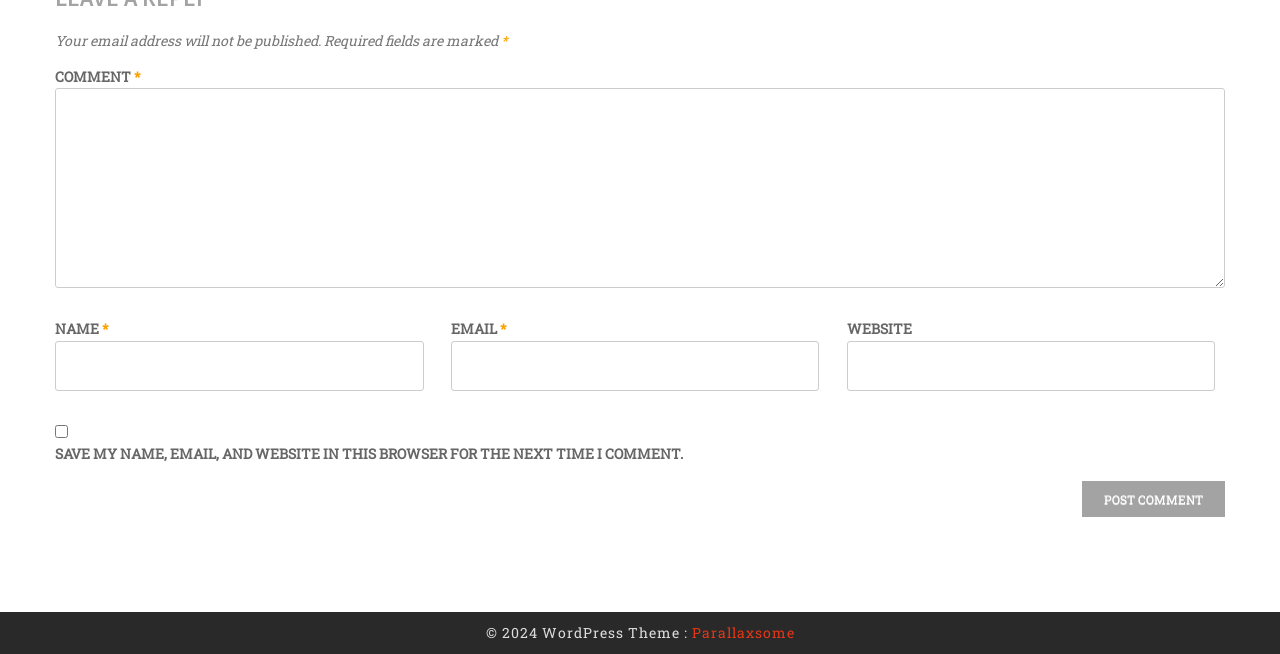What is the copyright information?
Refer to the screenshot and respond with a concise word or phrase.

2024 WordPress Theme